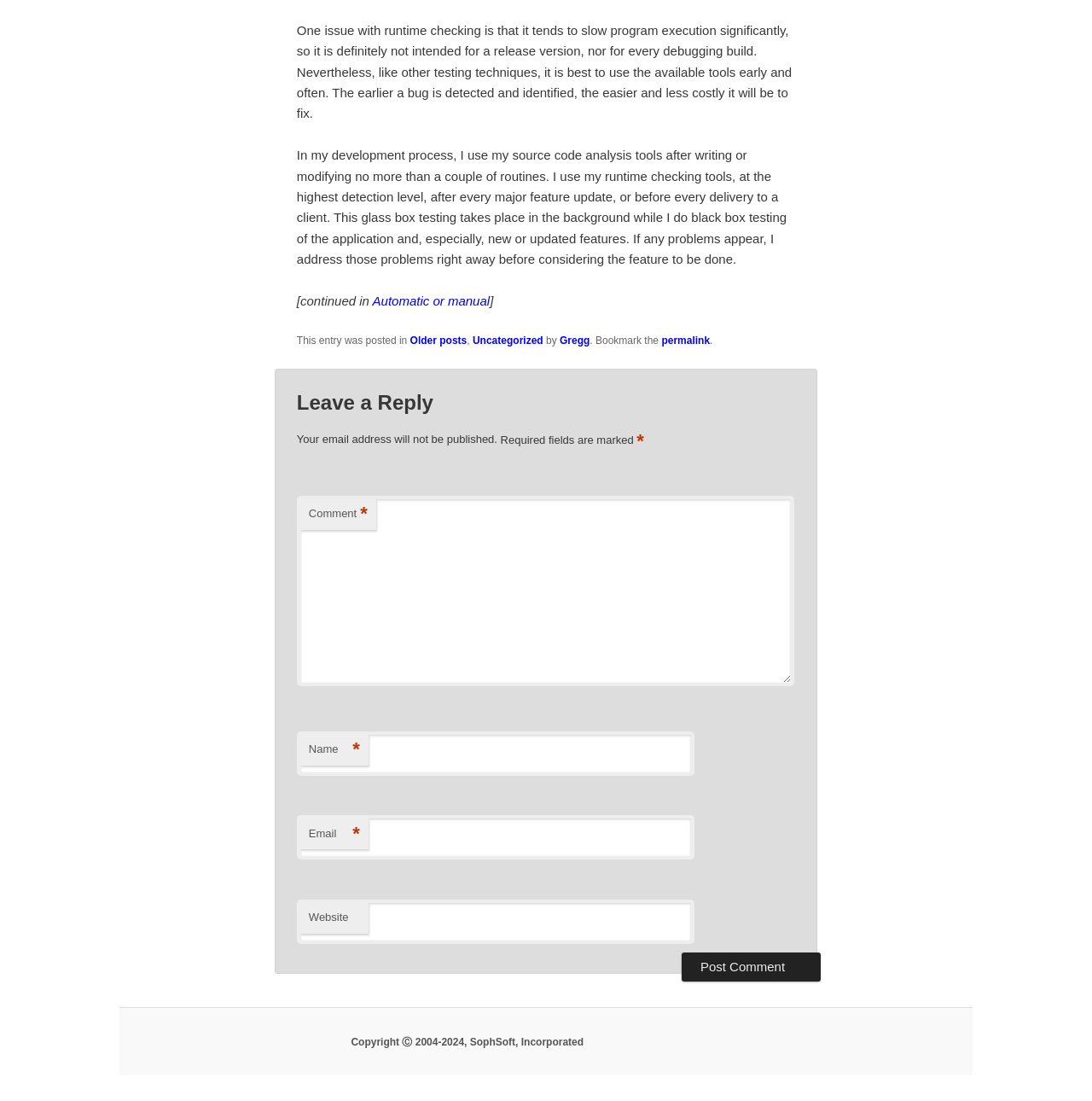Identify the bounding box coordinates of the element to click to follow this instruction: 'Contact the Department'. Ensure the coordinates are four float values between 0 and 1, provided as [left, top, right, bottom].

None